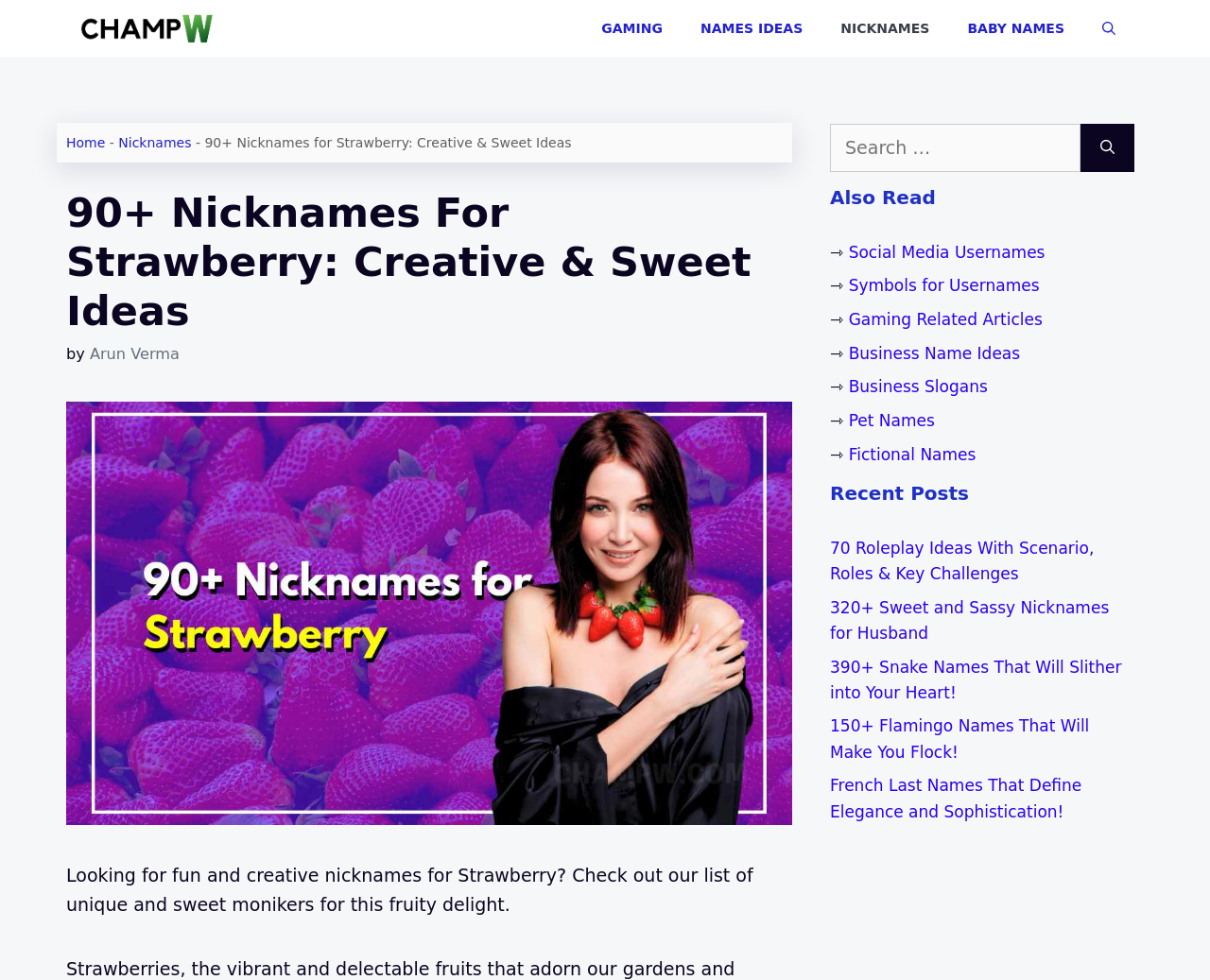Describe every aspect of the webpage in a detailed manner.

This webpage is about nicknames for Strawberry, with a focus on creative and sweet ideas. At the top, there is a banner with a logo and a navigation menu with links to different sections of the website, including gaming, names ideas, nicknames, and baby names. Below the navigation menu, there is a header section with a breadcrumbs navigation, showing the current page's location in the website's hierarchy. The header section also includes a heading with the title "90+ Nicknames For Strawberry: Creative & Sweet Ideas" and a subheading with the author's name, Arun Verma.

To the right of the header section, there is a large image related to the topic of Strawberry nicknames. Below the image, there is a brief introduction to the topic, stating that the webpage provides a list of unique and sweet monikers for Strawberry.

On the right side of the page, there are three complementary sections. The first section has a search bar with a button to search for specific topics. The second section is titled "Also Read" and lists several related articles, including social media usernames, symbols for usernames, and gaming-related articles. The third section is titled "Recent Posts" and lists several recent articles on the website, including roleplay ideas, nicknames for husbands, snake names, flamingo names, and French last names.

Overall, the webpage is well-organized and easy to navigate, with a clear focus on providing creative and sweet nickname ideas for Strawberry.